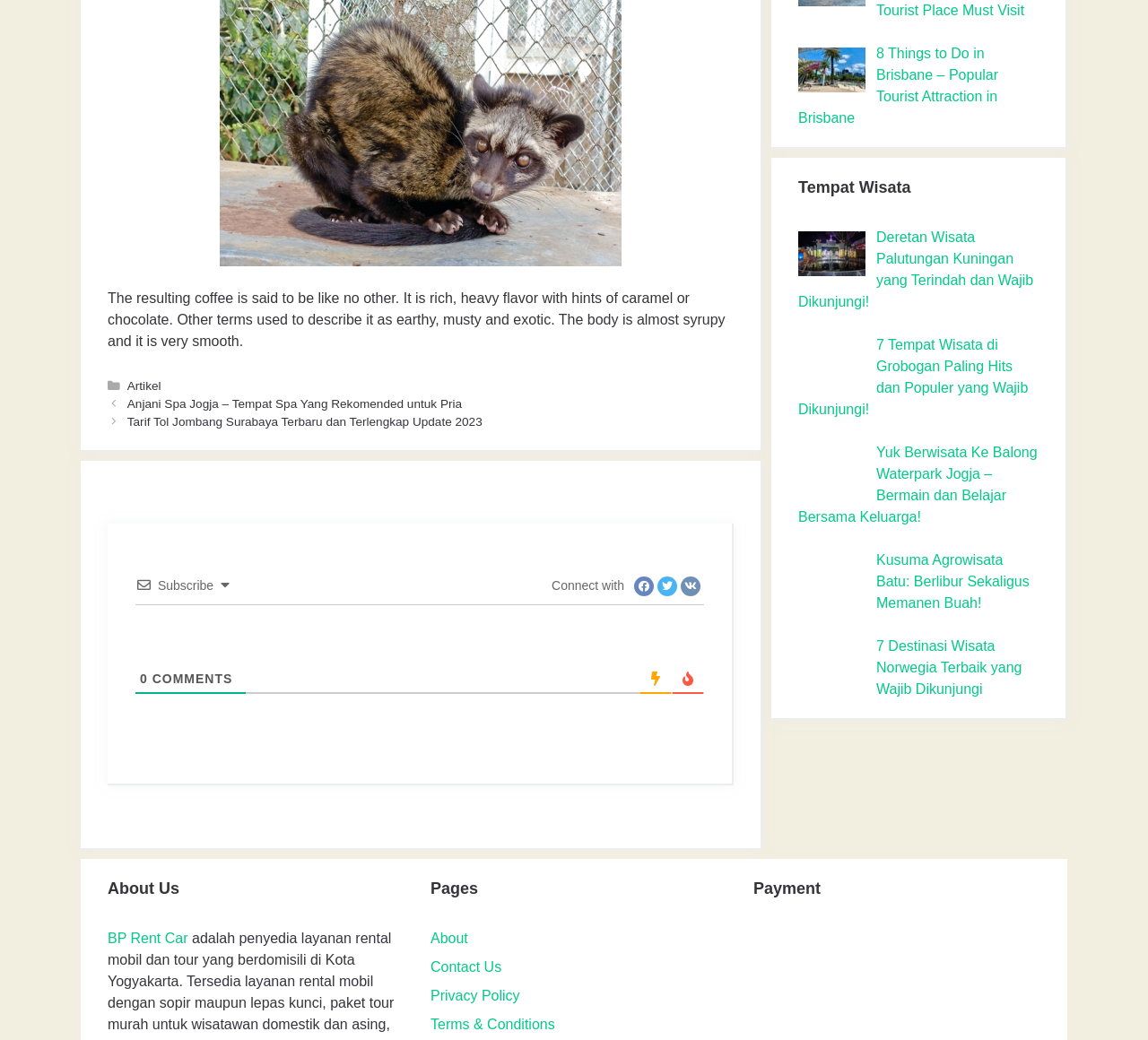Reply to the question with a single word or phrase:
What is the topic of the section with the heading 'Tempat Wisata'?

Tourist attractions